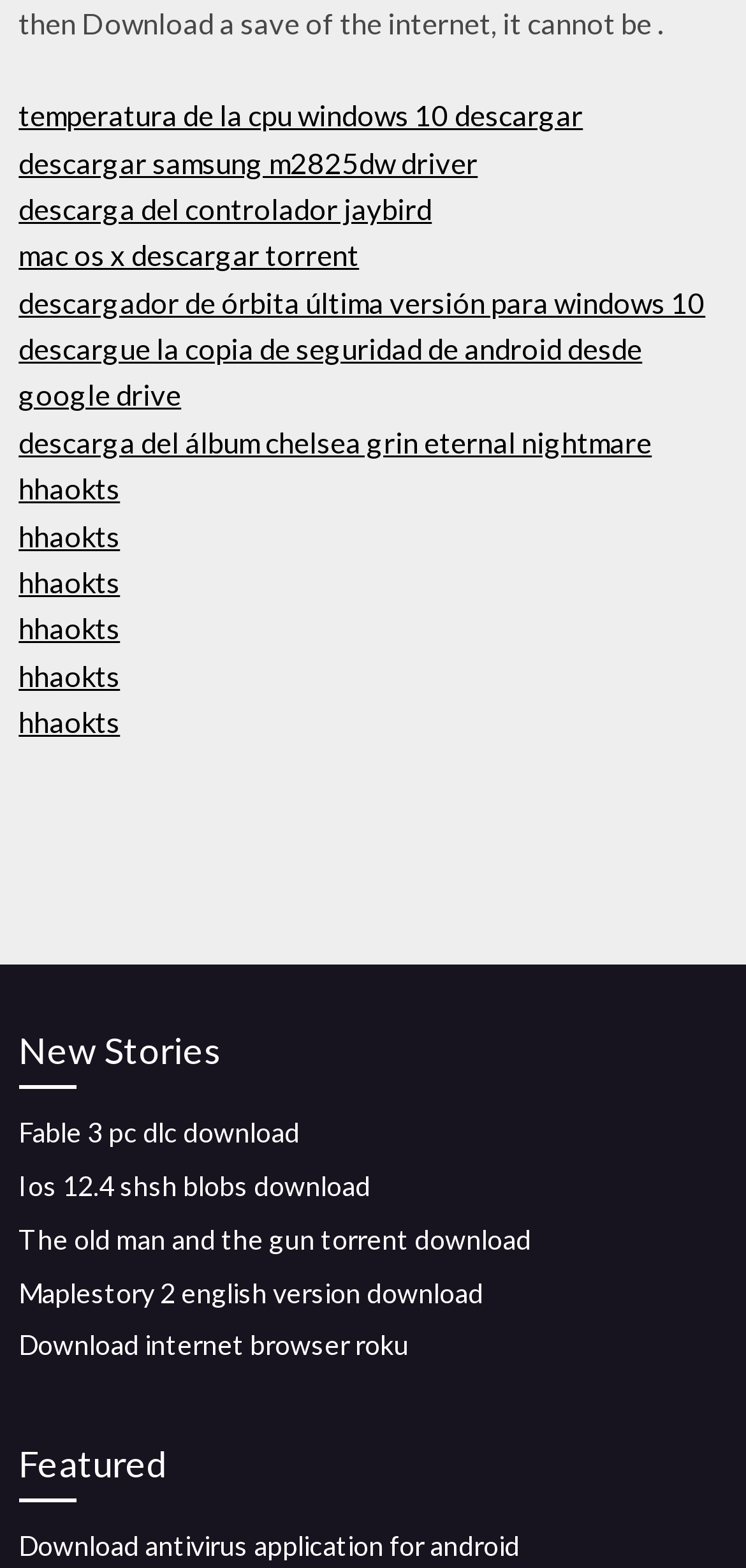Determine the bounding box coordinates of the element's region needed to click to follow the instruction: "download temperatura de la cpu windows 10". Provide these coordinates as four float numbers between 0 and 1, formatted as [left, top, right, bottom].

[0.025, 0.062, 0.781, 0.084]